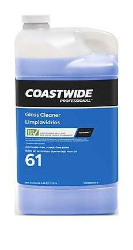What type of surfaces can Coastwide Professional 61 be used on?
Examine the screenshot and reply with a single word or phrase.

Glass, Plexiglas, and mirrors